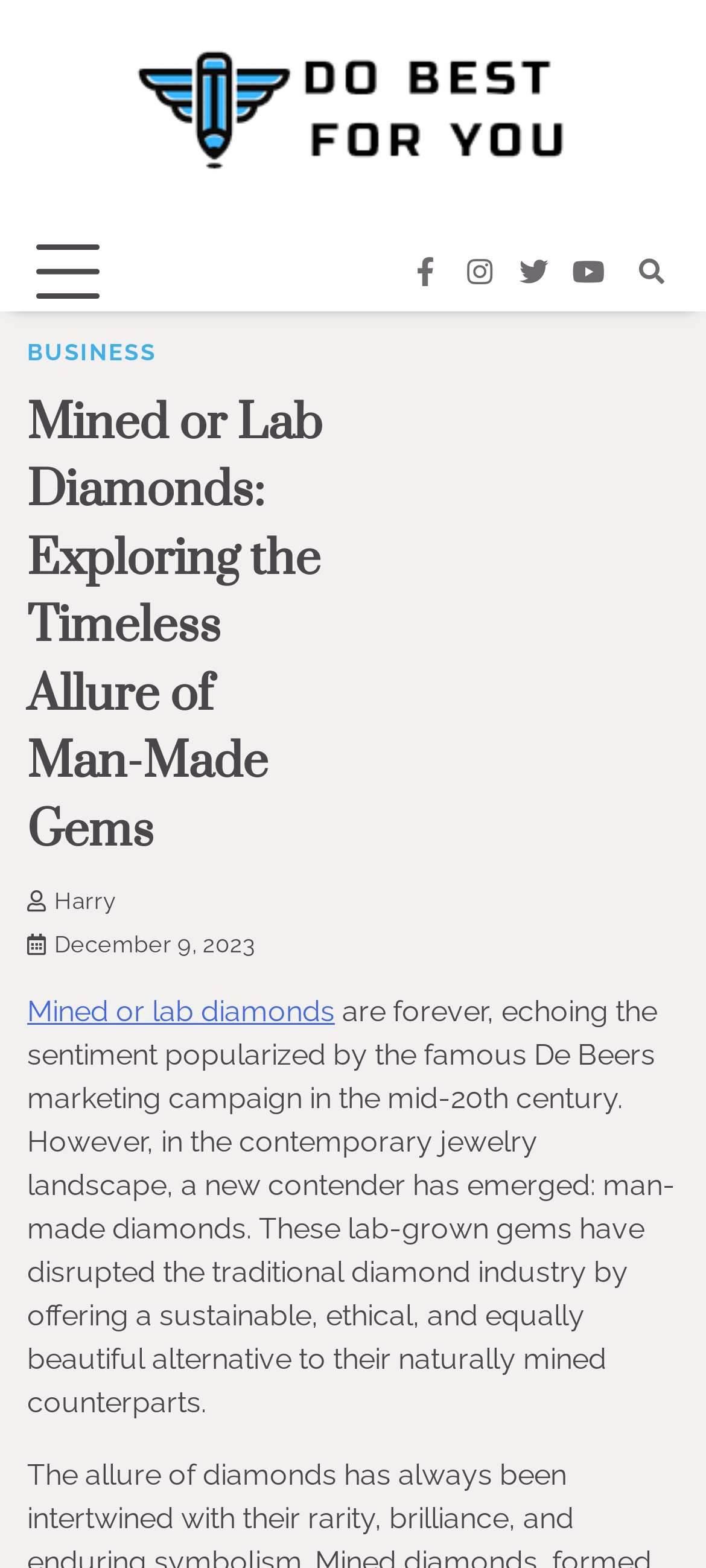Please identify the bounding box coordinates of the area that needs to be clicked to fulfill the following instruction: "Go to the BUSINESS section."

[0.038, 0.216, 0.222, 0.233]